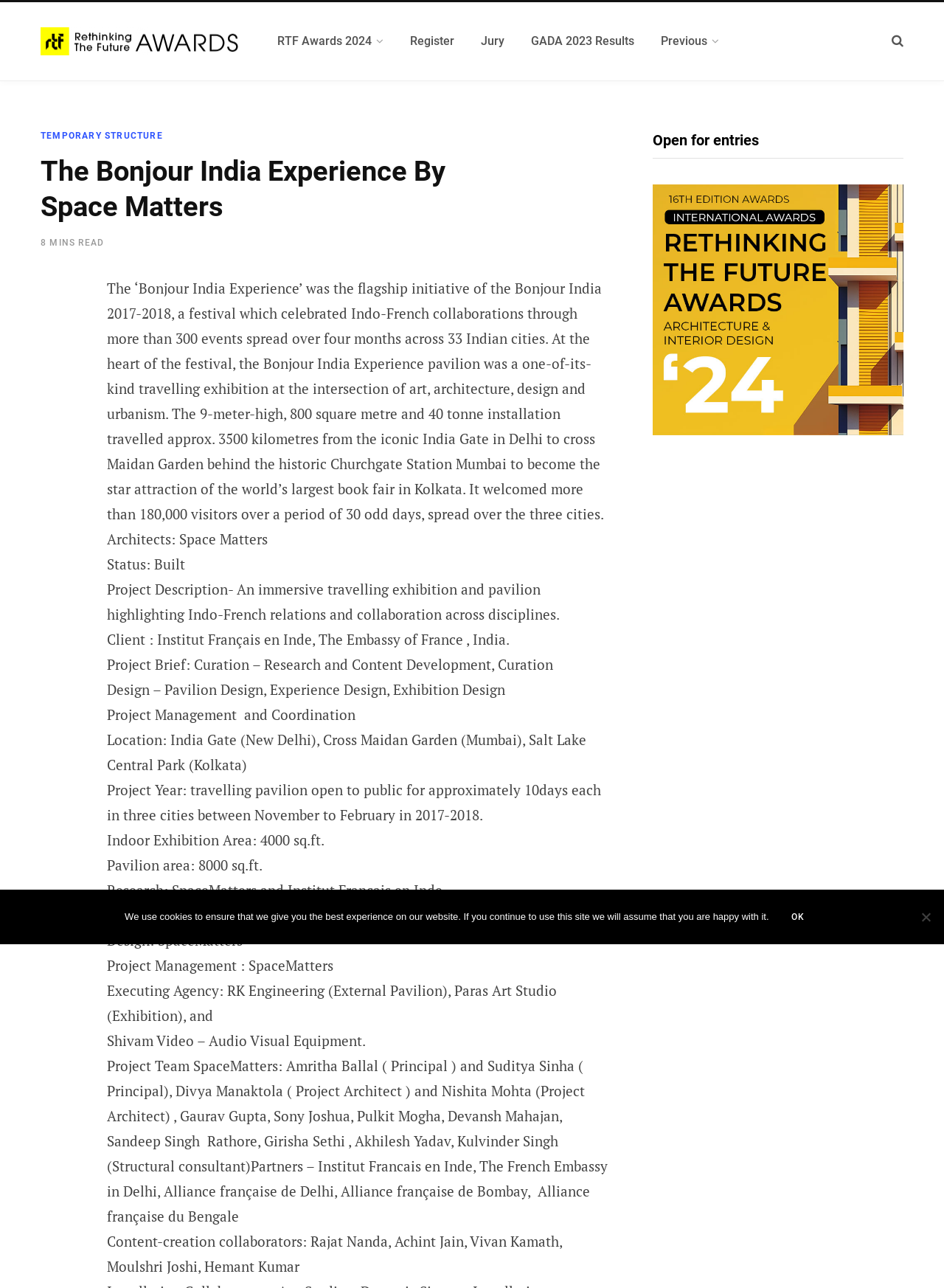Provide a brief response to the question below using one word or phrase:
What is the name of the architectural firm that designed the pavilion?

Space Matters